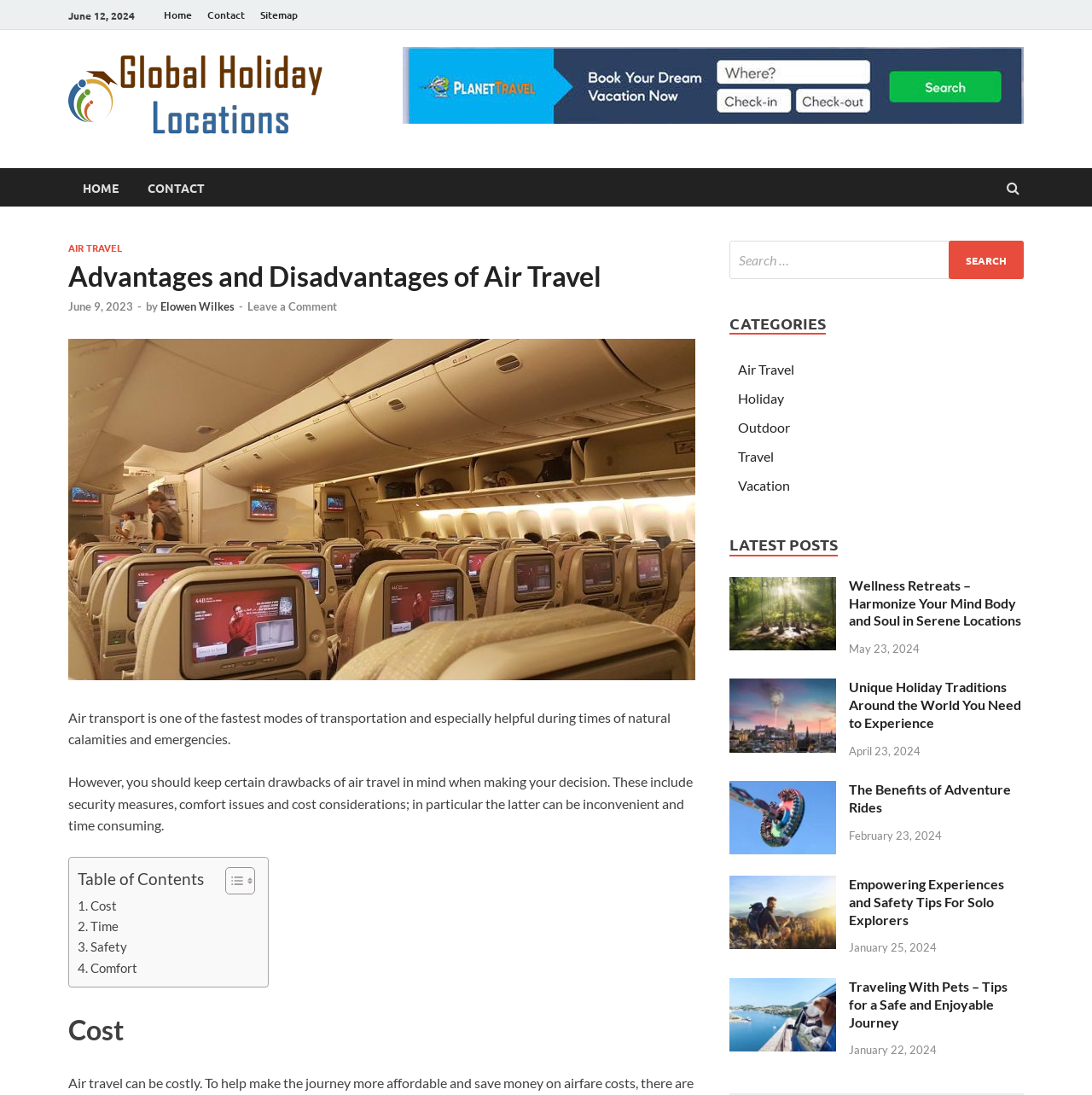Highlight the bounding box of the UI element that corresponds to this description: "Affiliate Disclaimer".

None